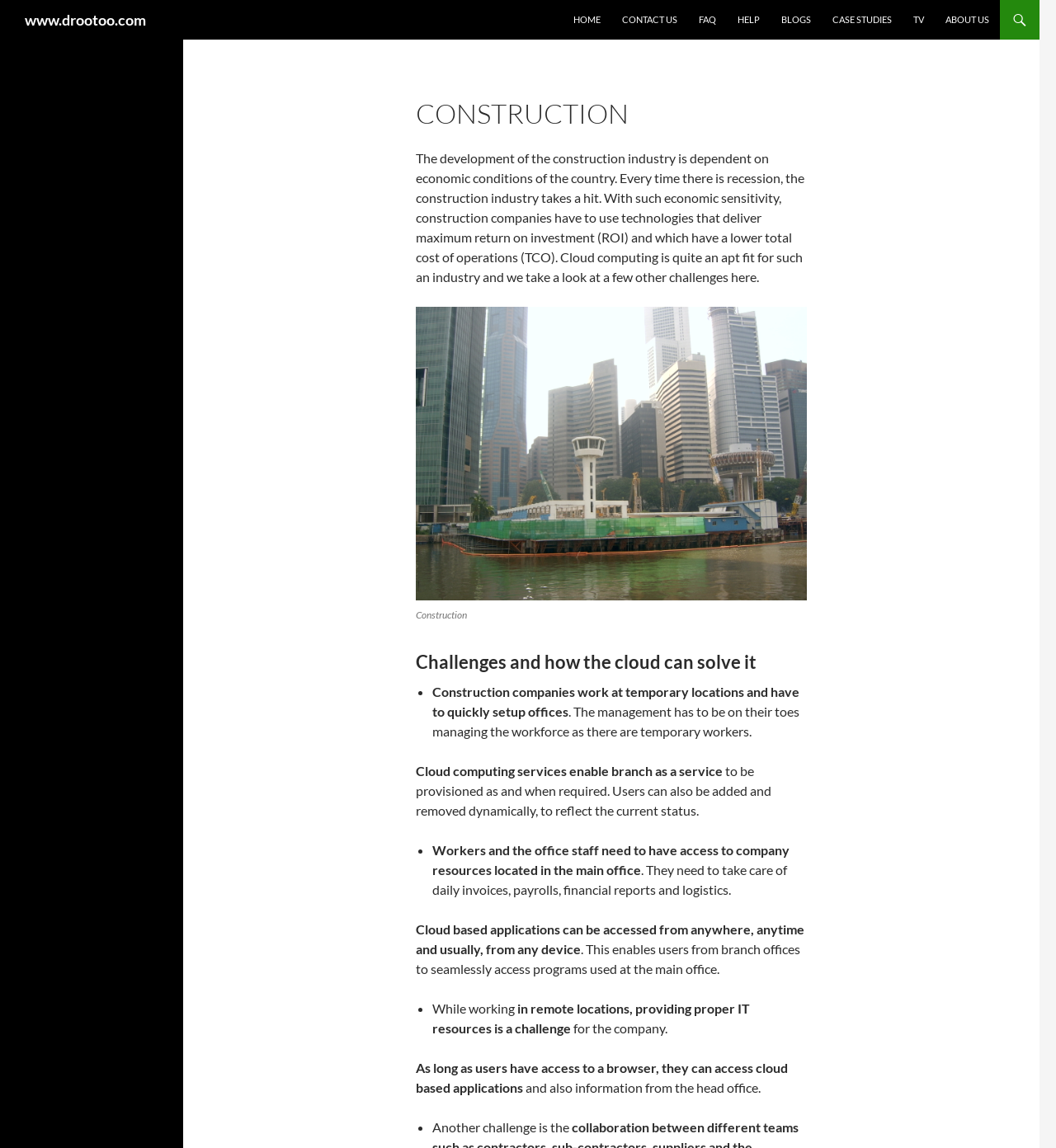Generate a thorough caption detailing the webpage content.

The webpage is about the construction industry and its dependence on economic conditions. At the top, there is a header section with a logo and a navigation menu consisting of 8 links: HOME, CONTACT US, FAQ, HELP, BLOGS, CASE STUDIES, TV, and ABOUT US. 

Below the header section, there is a main content area with a heading "CONSTRUCTION" and a paragraph of text discussing the challenges faced by construction companies during economic recessions. 

To the right of the paragraph, there is an image of a construction site, specifically the Singapore Customs House, with a caption. 

Below the image, there is a heading "Challenges and how the cloud can solve it" followed by a list of 4 challenges faced by construction companies. The first challenge is that companies work at temporary locations and have to quickly set up offices, and the cloud can solve this by enabling branch offices to be provisioned as and when required. 

The second challenge is that workers and office staff need to have access to company resources located in the main office, and cloud-based applications can solve this by allowing access from anywhere, anytime, and from any device. 

The third challenge is that providing proper IT resources is a challenge while working in remote locations, and the cloud can solve this by allowing users to access cloud-based applications as long as they have access to a browser. 

The fourth challenge is not fully stated, but it appears to be related to the difficulty of managing the workforce and accessing information from the head office, and the cloud can solve this by enabling users to access information from the head office through cloud-based applications.